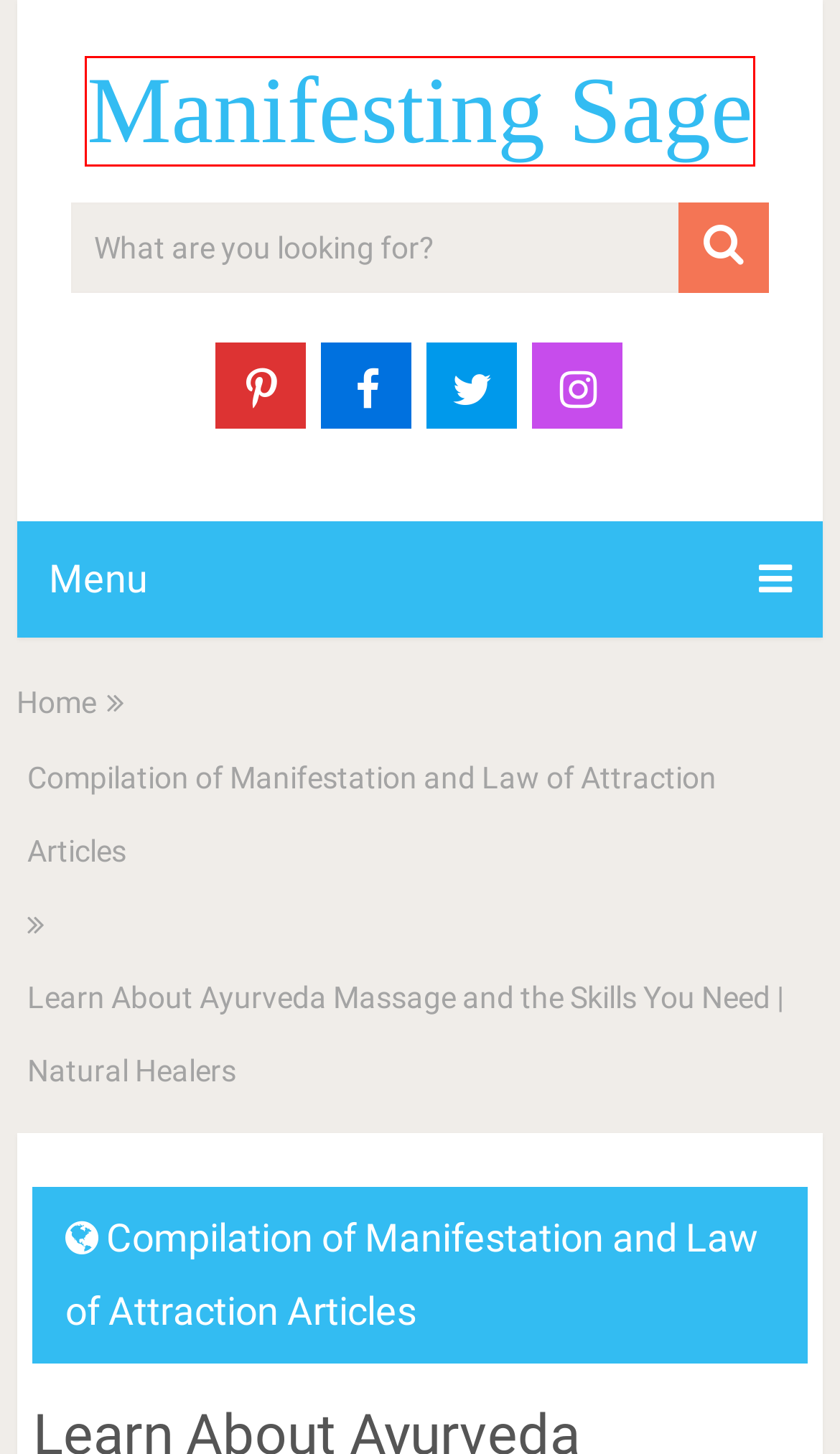You have a screenshot of a webpage with a red bounding box around a UI element. Determine which webpage description best matches the new webpage that results from clicking the element in the bounding box. Here are the candidates:
A. How to Use Brown in Feng Shui to Create a Calm & Grounded Home! - Manifesting Sage
B. Angel Number 818: The Twin Flame Meanings - Manifesting Sage
C. 9 reasons why feng shui doesn't work (and what to do about it!) - Manifesting Sage
D. Manifesting Sage - Your Manifestation Guru!
E. Spiritual Chills When Thinking Of Someone - Positive And Negative - Manifesting Sage
F. Feeling Lost After Spiritual Awakening? Here's What to Do | Aglow Lifestyle - Manifesting Sage
G. How to Use Gray in Feng Shui to Boost Focus and Creativity! - Manifesting Sage
H. 23 Signs of Soulmate Telepathy Between Soulmates - Manifesting Sage

D